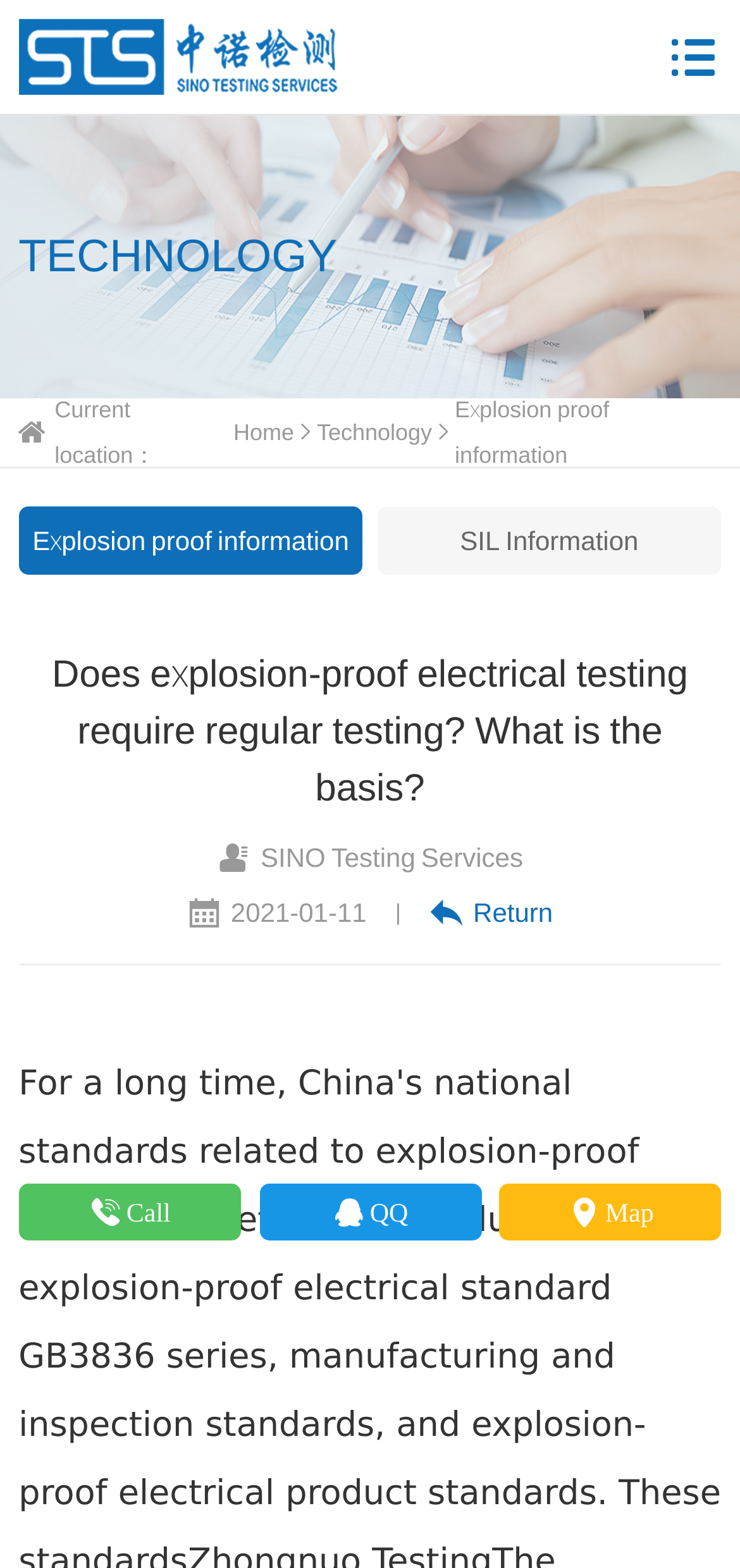What are the social media links at the bottom?
Using the visual information, respond with a single word or phrase.

QQ, Call, Map